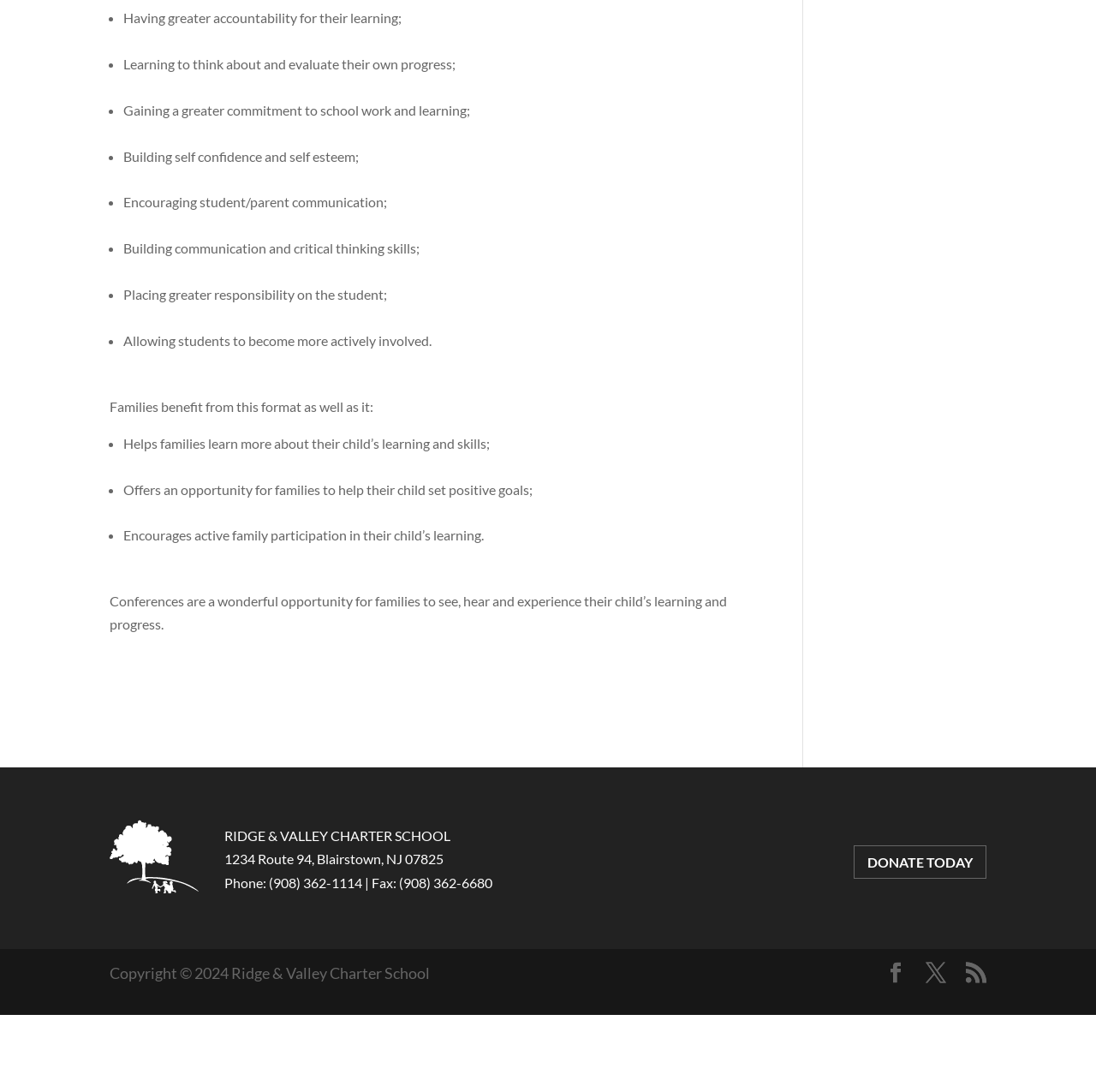Please respond in a single word or phrase: 
What are the benefits of this format for students?

Accountability, self-confidence, etc.